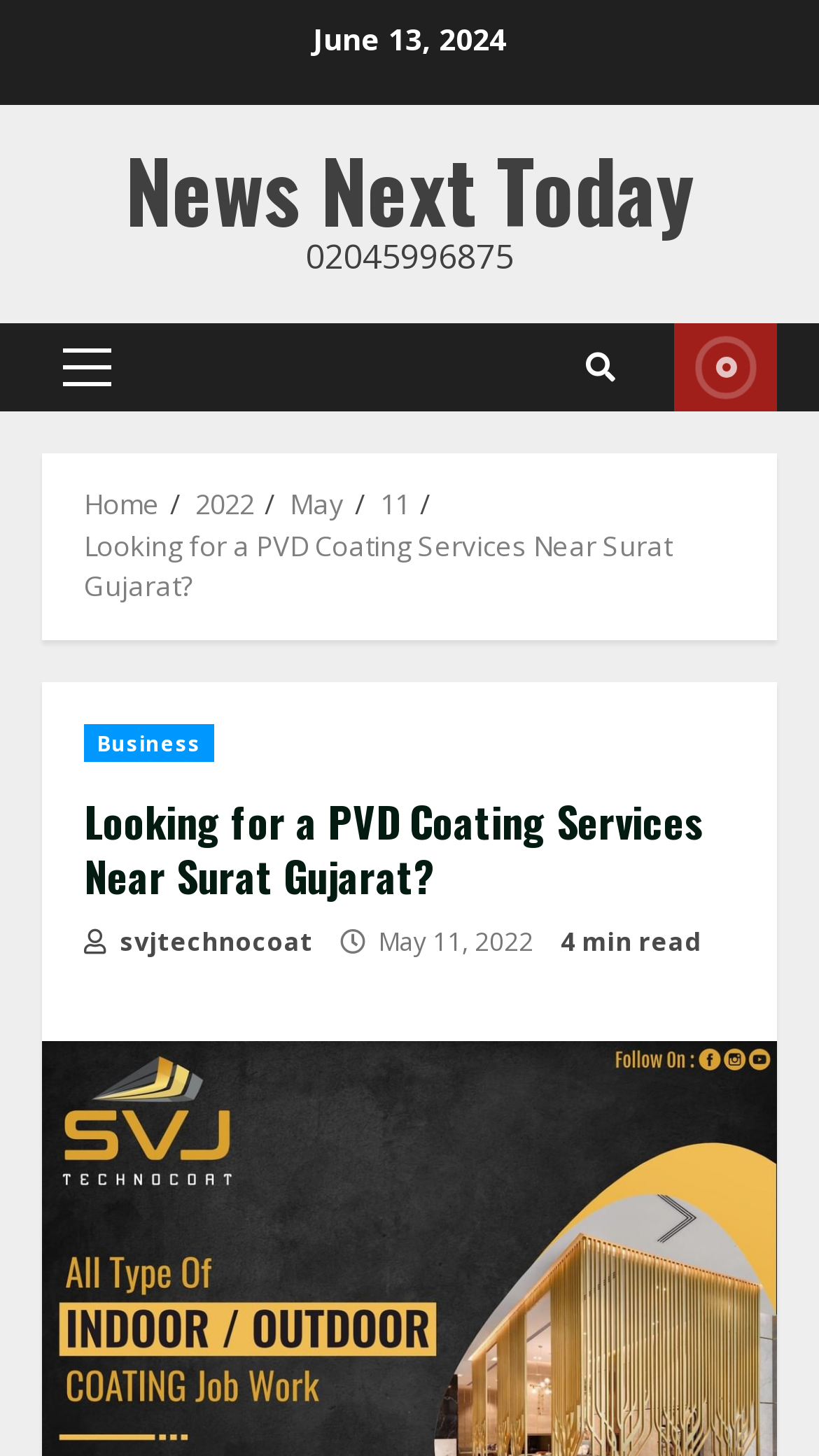What is the date of the article?
Refer to the image and respond with a one-word or short-phrase answer.

May 11, 2022